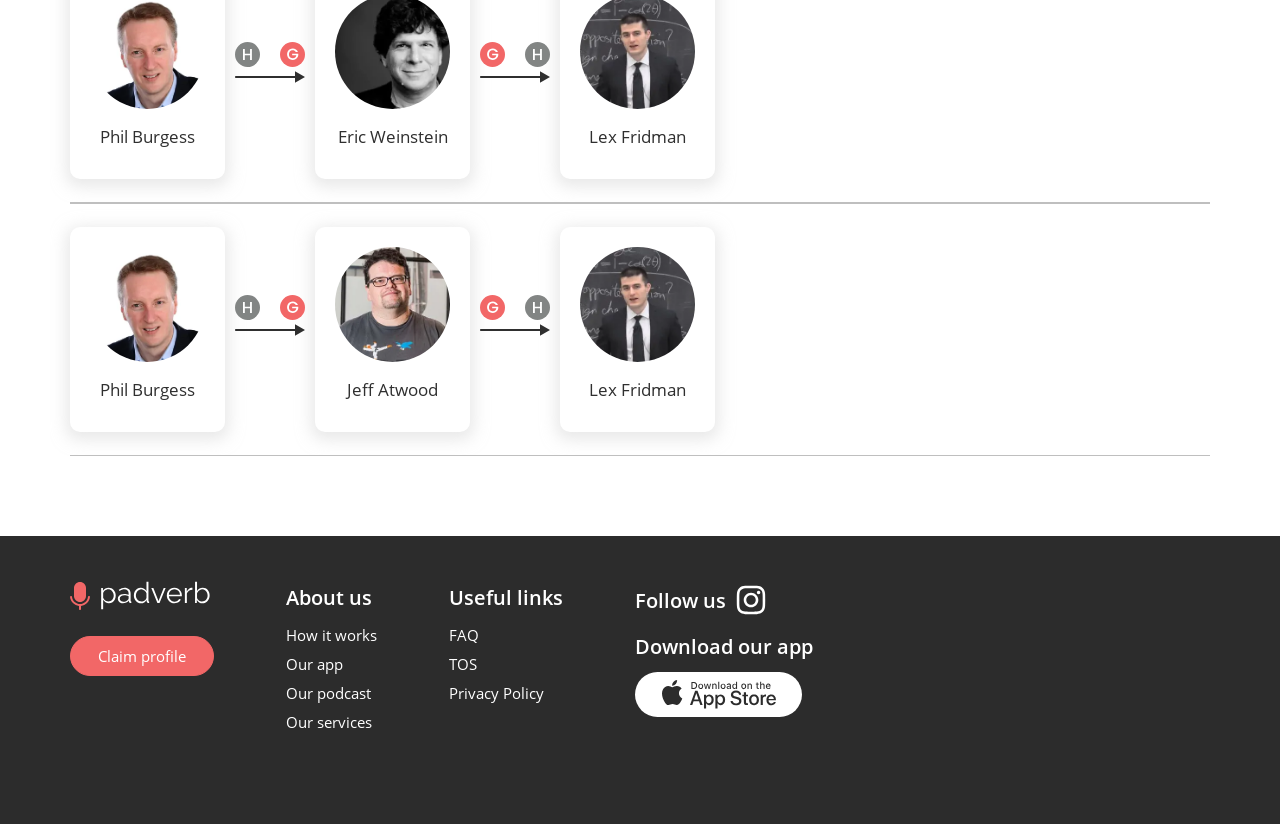Show the bounding box coordinates for the HTML element as described: "Lex Fridman".

[0.438, 0.275, 0.559, 0.524]